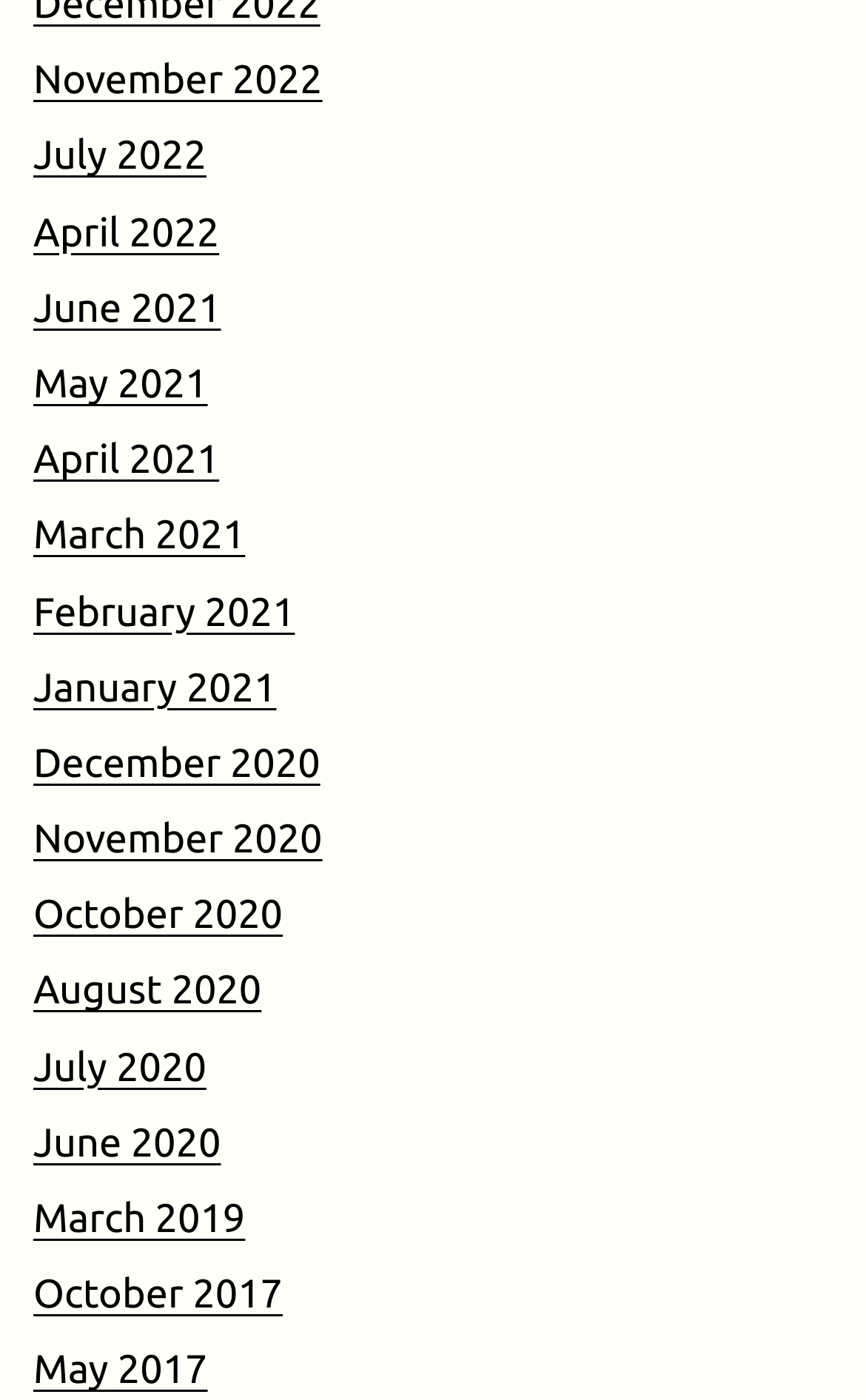Point out the bounding box coordinates of the section to click in order to follow this instruction: "view November 2022".

[0.038, 0.042, 0.372, 0.073]